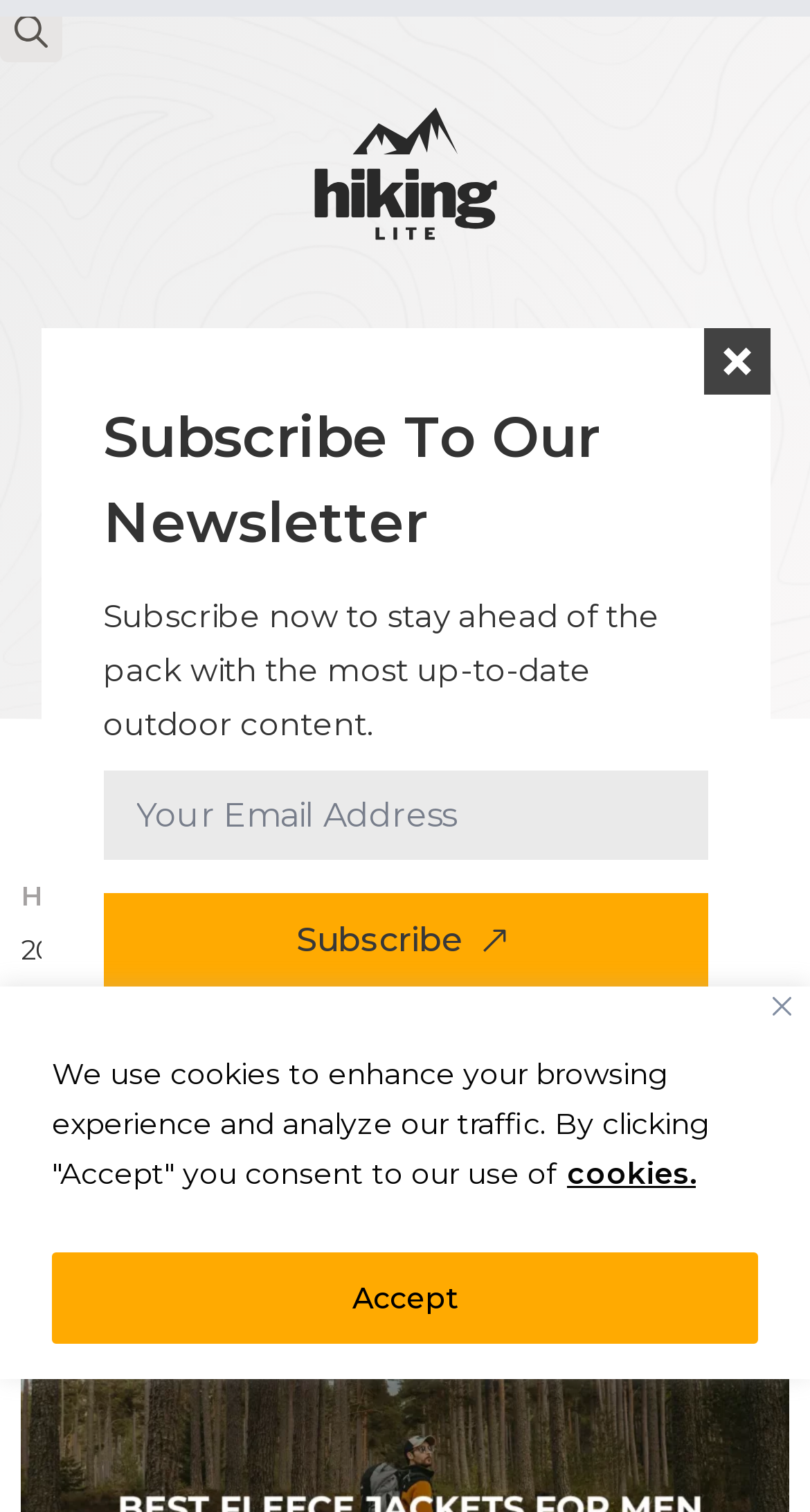Identify the bounding box coordinates of the HTML element based on this description: "parent_node: Search for: aria-label="Toggle search"".

[0.0, 0.0, 0.077, 0.041]